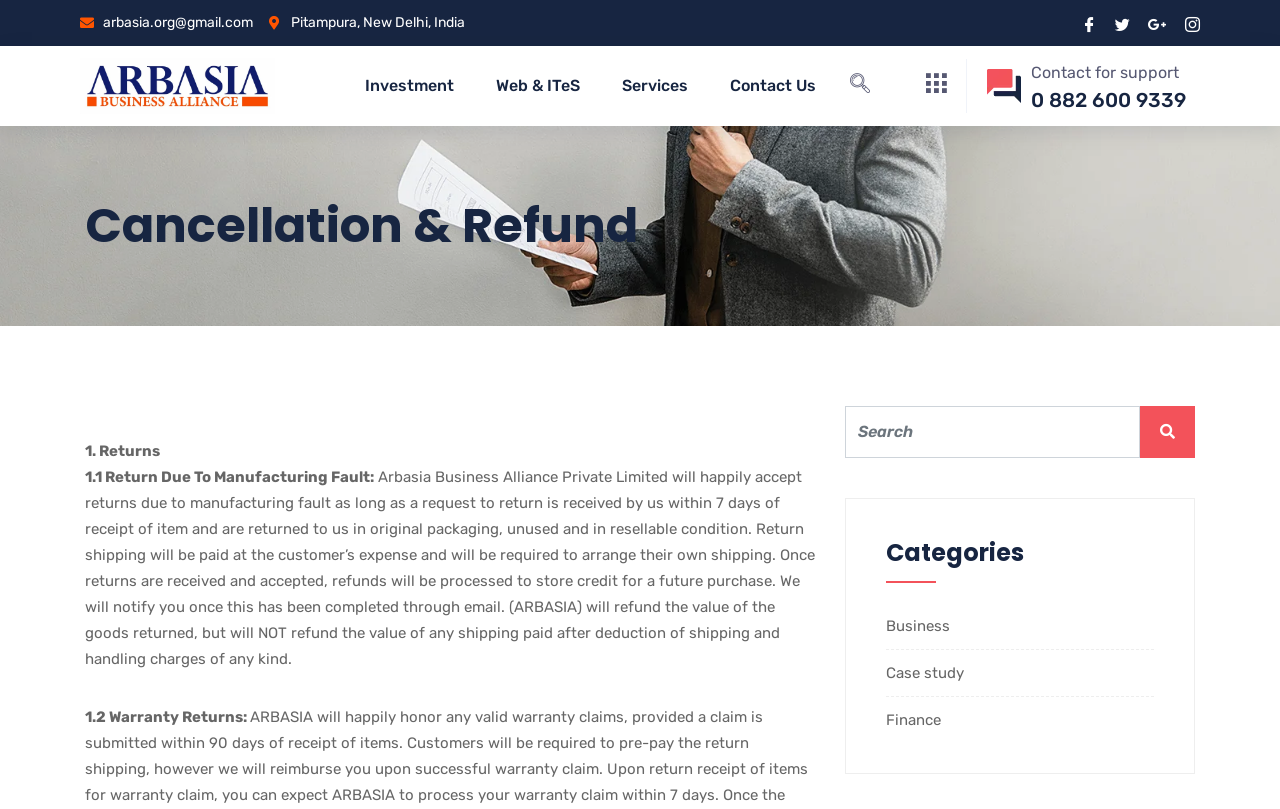Based on the image, give a detailed response to the question: What is the email address listed on the webpage?

I found the email address by looking at the top section of the webpage, where it is listed as 'arbasia.org@gmail.com'.